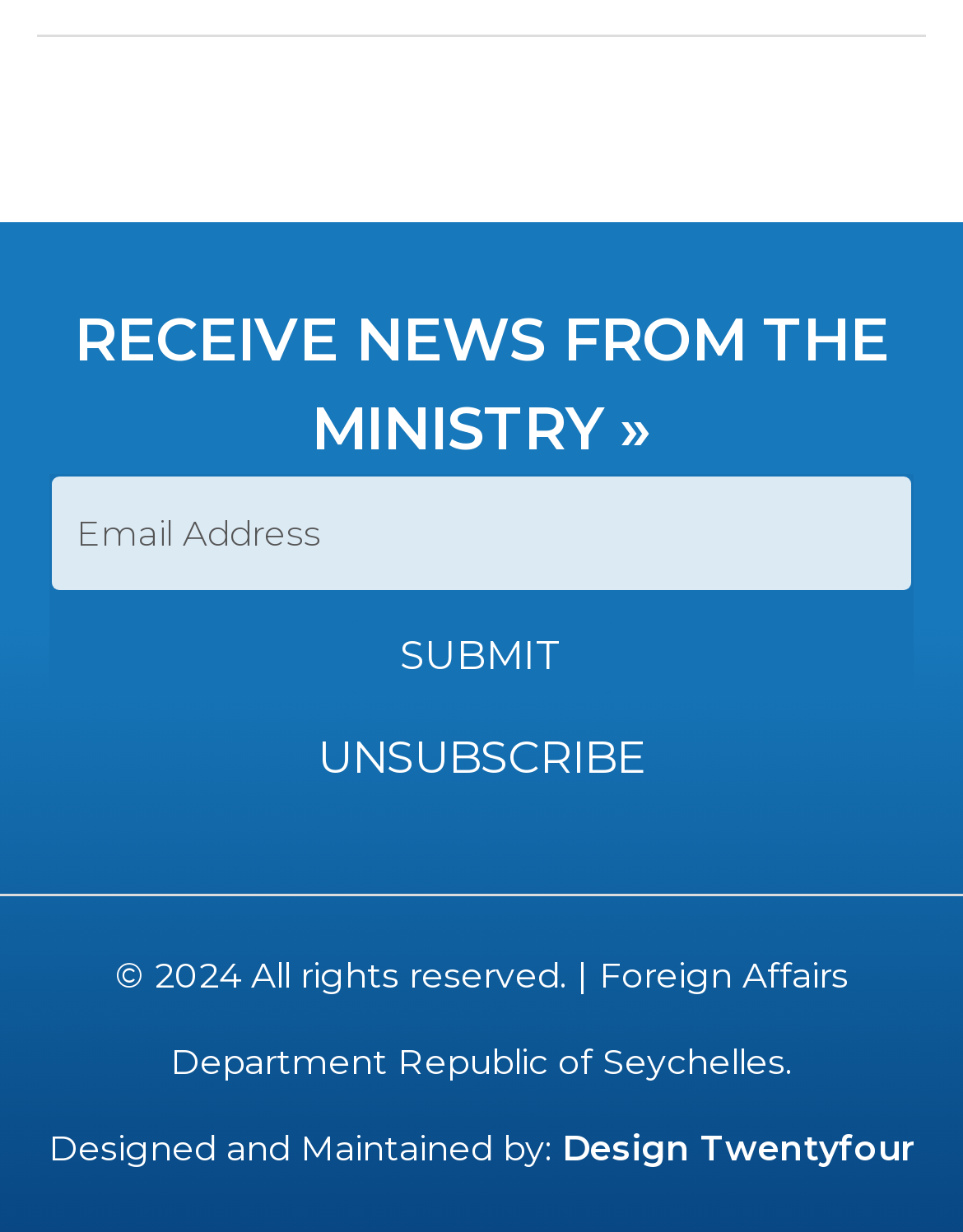What is the function of the 'SUBMIT' button?
Please answer the question with a detailed response using the information from the screenshot.

The 'SUBMIT' button is located below the email address field, which implies that its function is to submit the email address entered by the user.